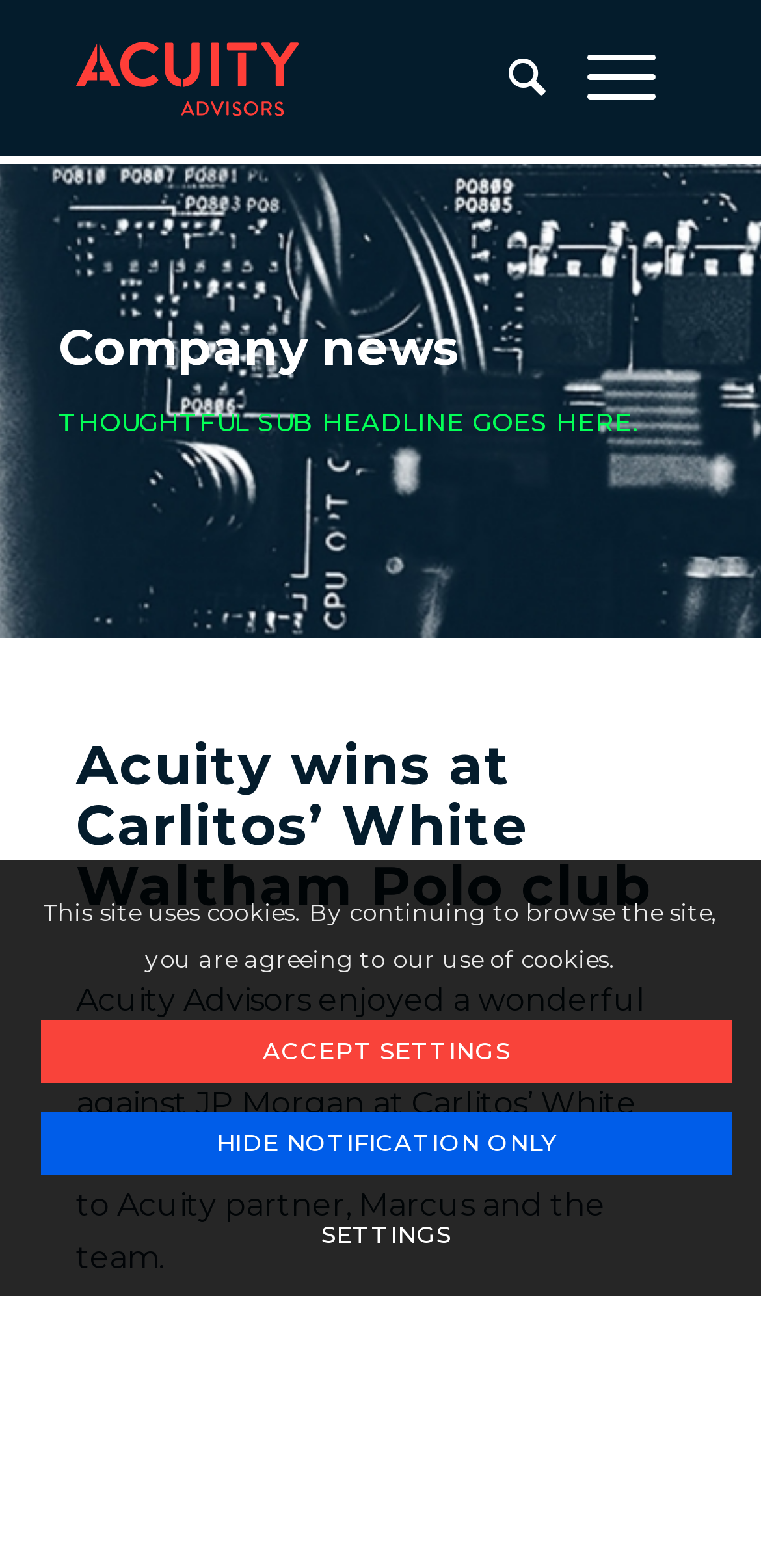What is the name of the company?
Please provide a single word or phrase answer based on the image.

Acuity Advisors